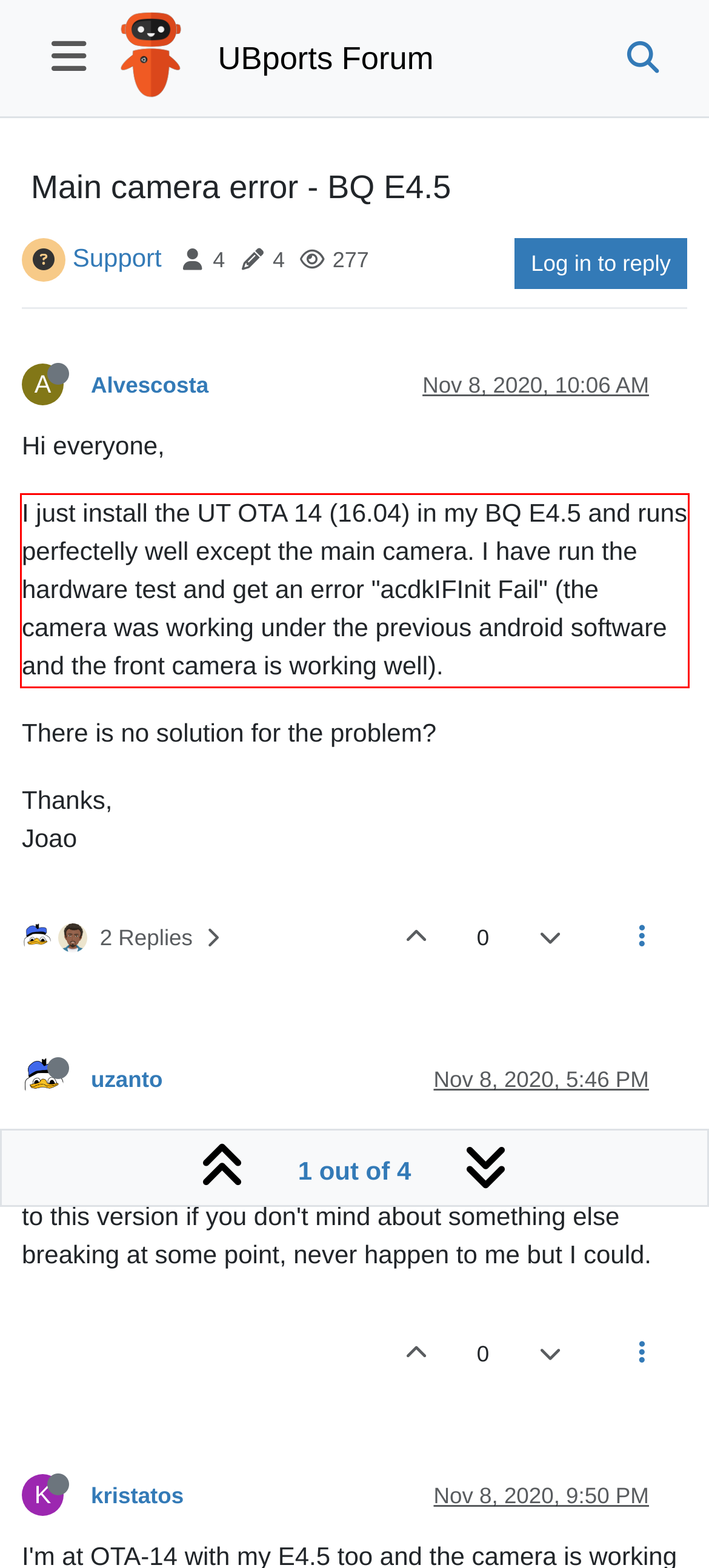You are provided with a webpage screenshot that includes a red rectangle bounding box. Extract the text content from within the bounding box using OCR.

I just install the UT OTA 14 (16.04) in my BQ E4.5 and runs perfectelly well except the main camera. I have run the hardware test and get an error "acdkIFInit Fail" (the camera was working under the previous android software and the front camera is working well).